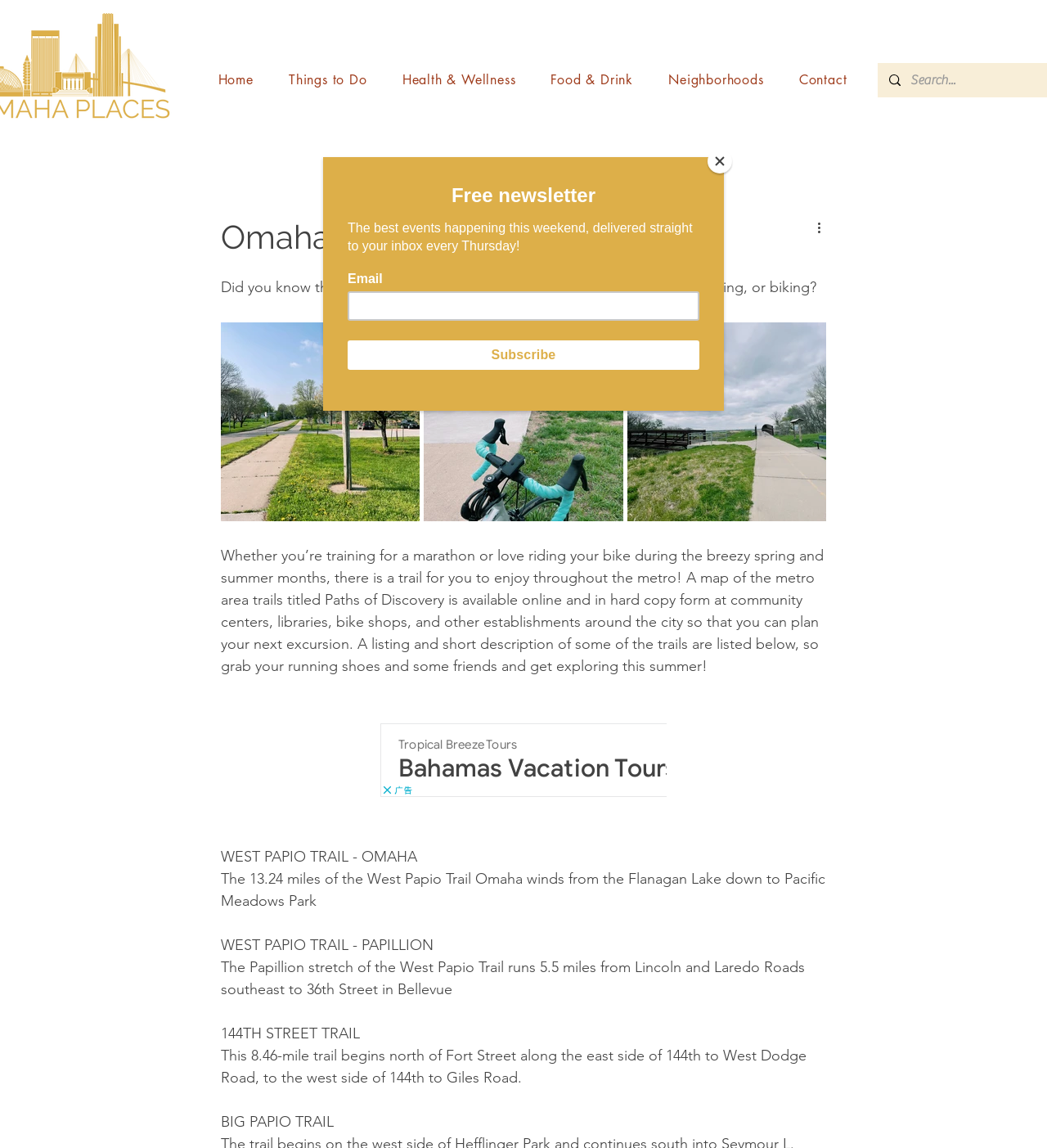Please provide a detailed answer to the question below based on the screenshot: 
What is the purpose of the 'Paths of Discovery' map?

According to the text, the 'Paths of Discovery' map is available online and in hard copy form at community centers, libraries, bike shops, and other establishments around the city, so that people can plan their next excursion.